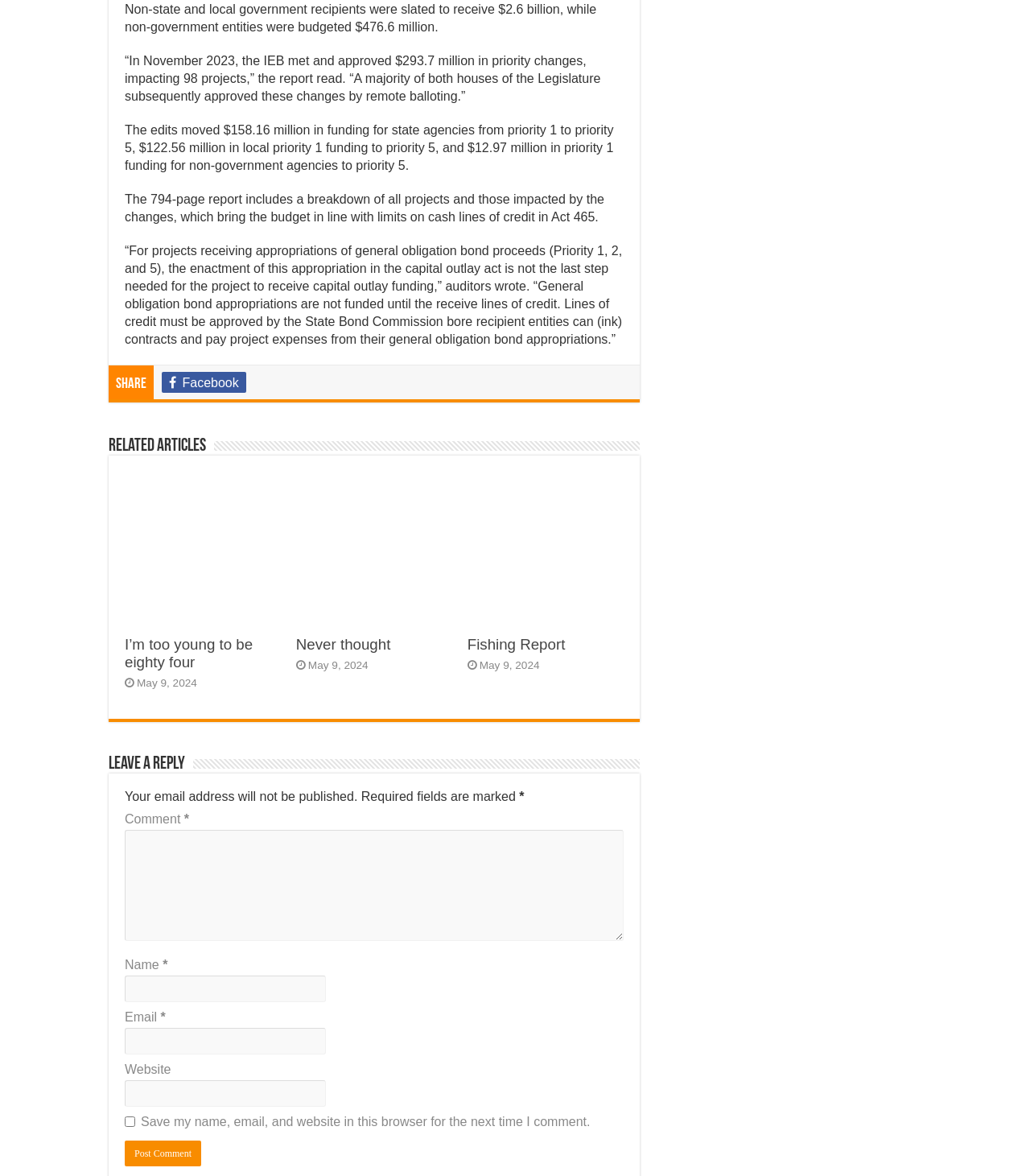What is the date of the 'Fishing Report' article?
Look at the image and answer the question using a single word or phrase.

May 9, 2024